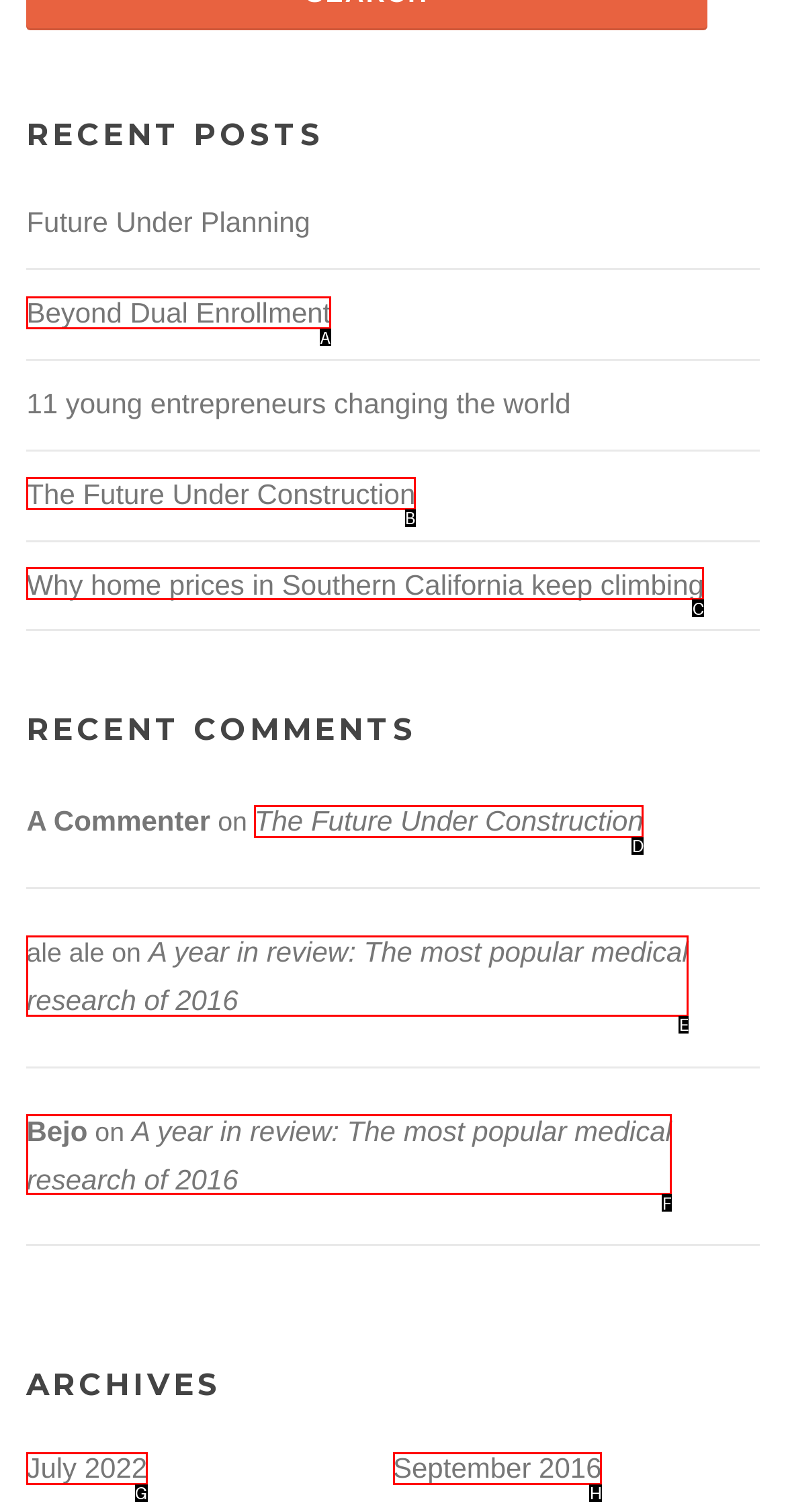Select the correct option based on the description: The Future Under Construction
Answer directly with the option’s letter.

D